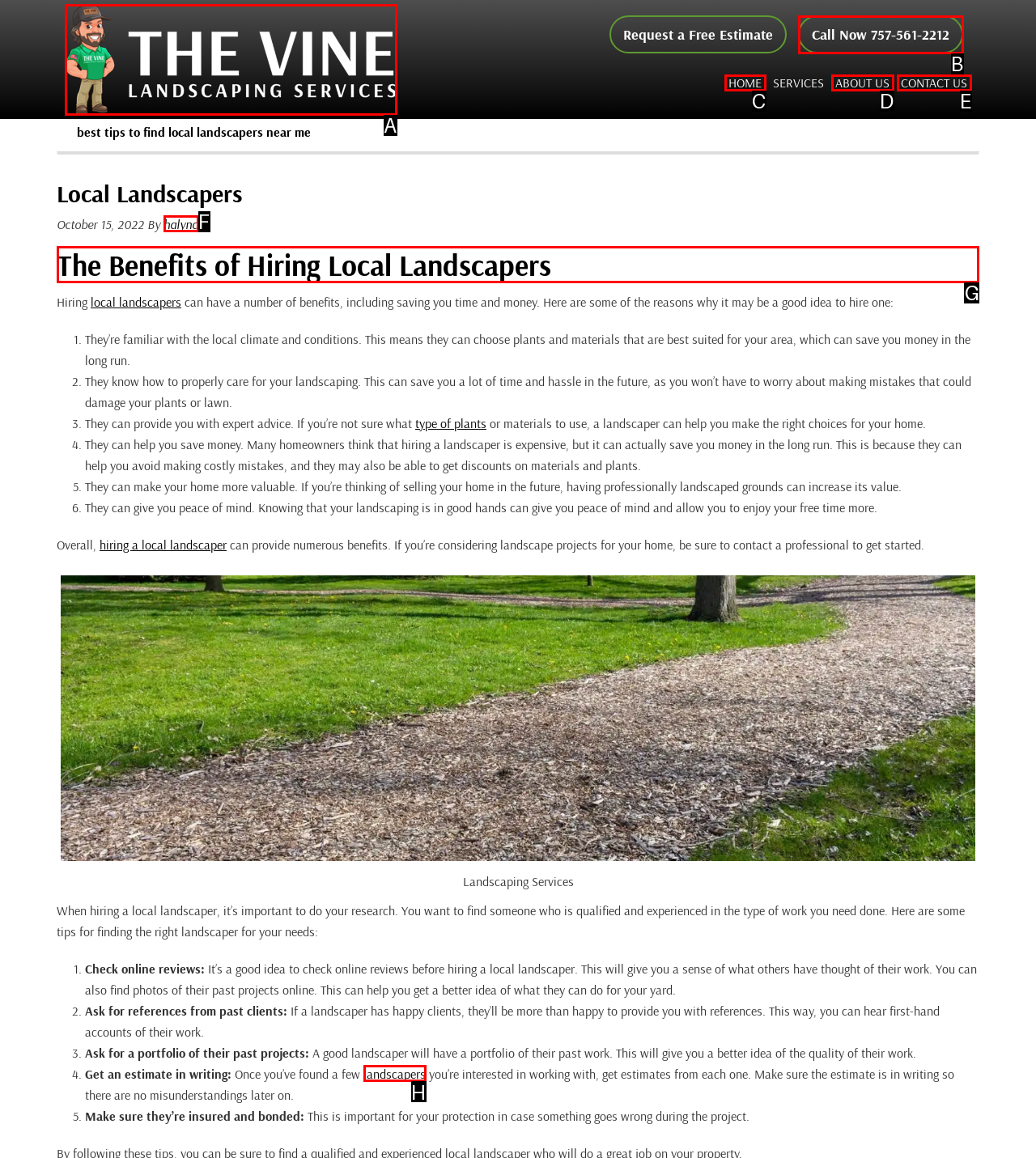Select the option I need to click to accomplish this task: Learn about 'The Benefits of Hiring Local Landscapers'
Provide the letter of the selected choice from the given options.

G